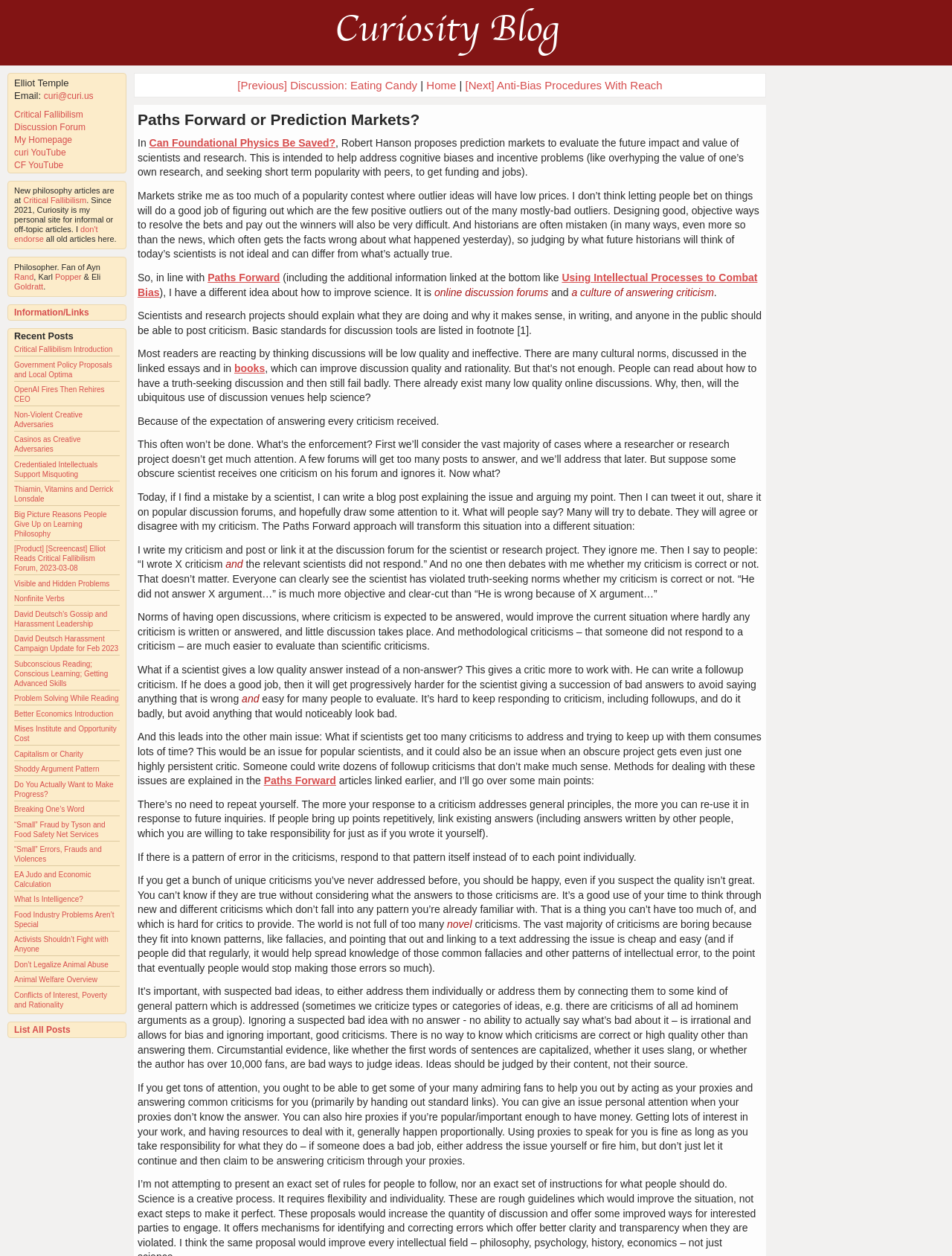Provide your answer in a single word or phrase: 
What is the purpose of the discussion forums mentioned?

To combat bias